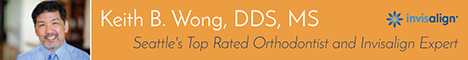Use the information in the screenshot to answer the question comprehensively: What type of treatment is Dr. Keith B. Wong an expert in?

The caption highlights Dr. Keith B. Wong's expertise in orthodontics and Invisalign treatments, which suggests that he is a leading expert in Invisalign treatments.